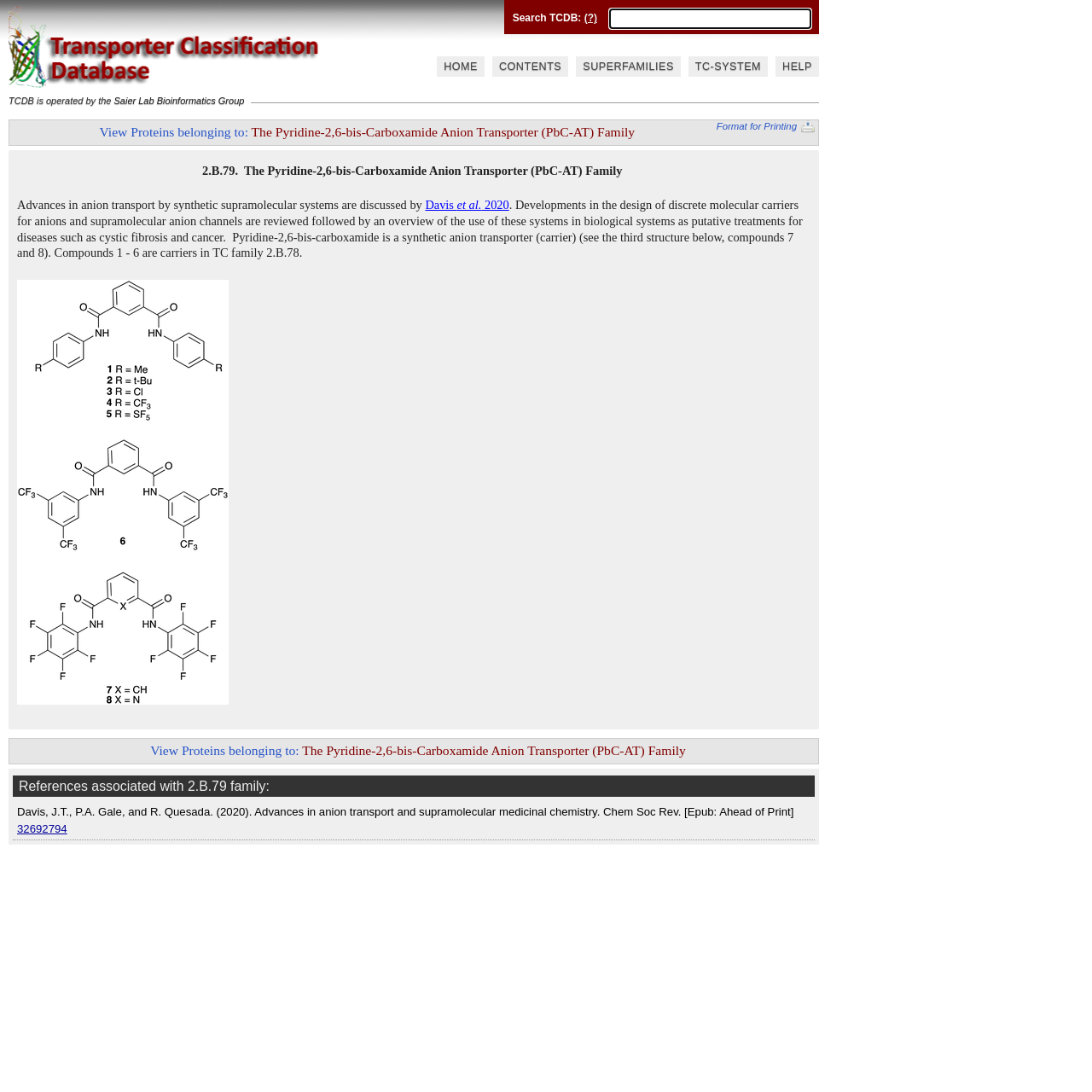Find the bounding box coordinates of the clickable region needed to perform the following instruction: "View Proteins belonging to: The Pyridine-2,6-bis-Carboxamide Anion Transporter (PbC-AT) Family". The coordinates should be provided as four float numbers between 0 and 1, i.e., [left, top, right, bottom].

[0.091, 0.114, 0.581, 0.127]